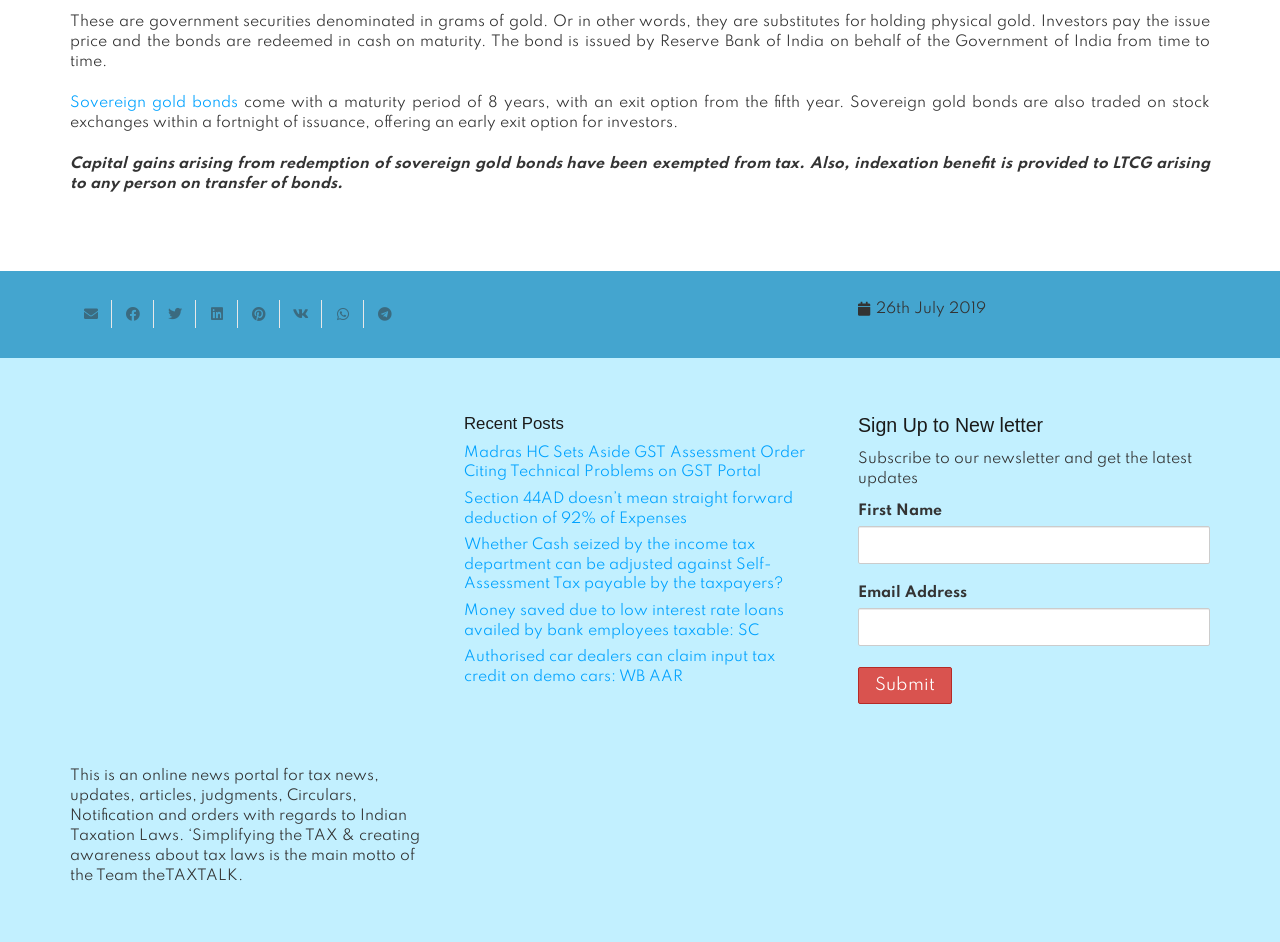Point out the bounding box coordinates of the section to click in order to follow this instruction: "Click on 'Madras HC Sets Aside GST Assessment Order Citing Technical Problems on GST Portal'".

[0.362, 0.472, 0.629, 0.51]